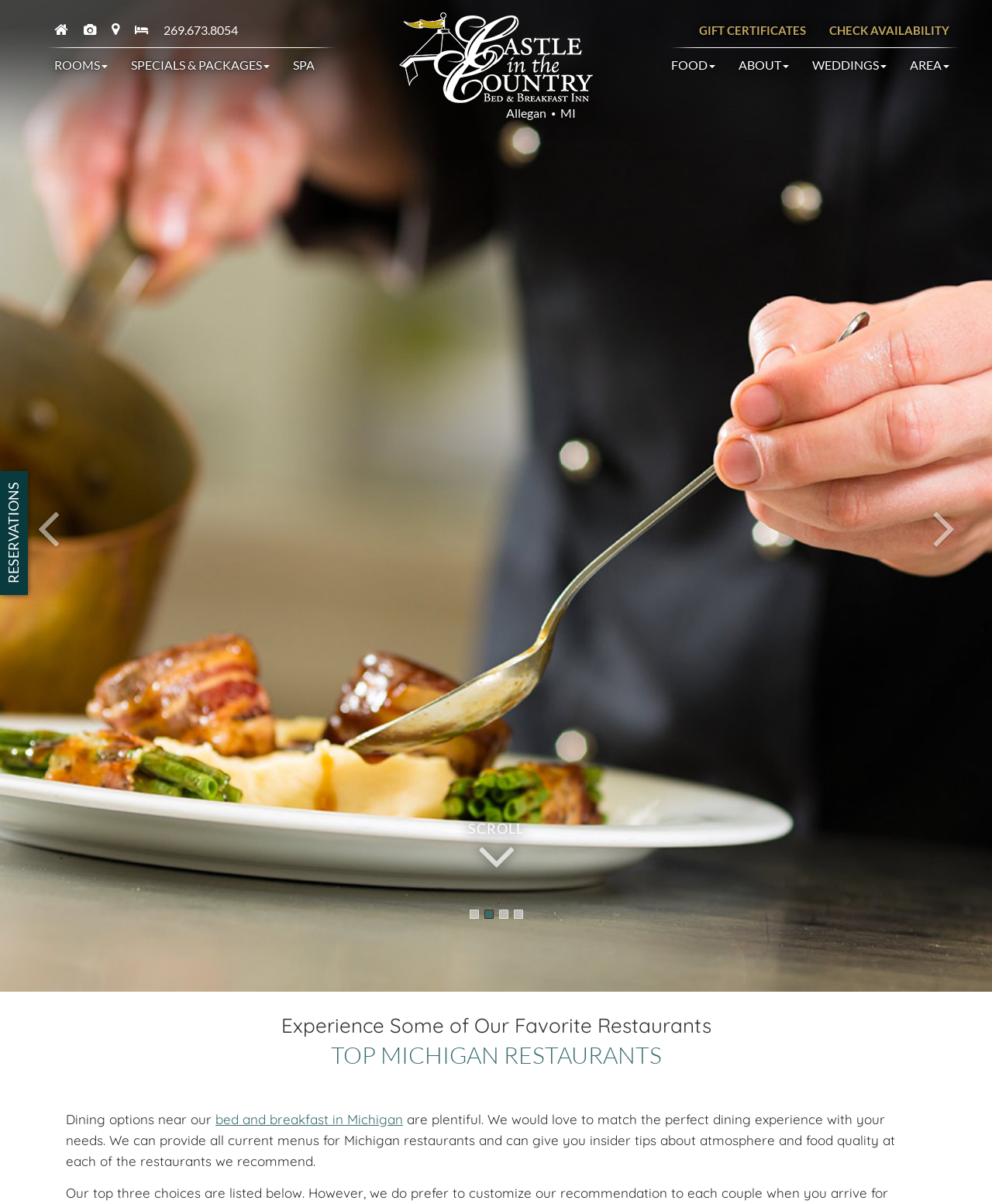Please identify the primary heading on the webpage and return its text.

TOP MICHIGAN RESTAURANTS